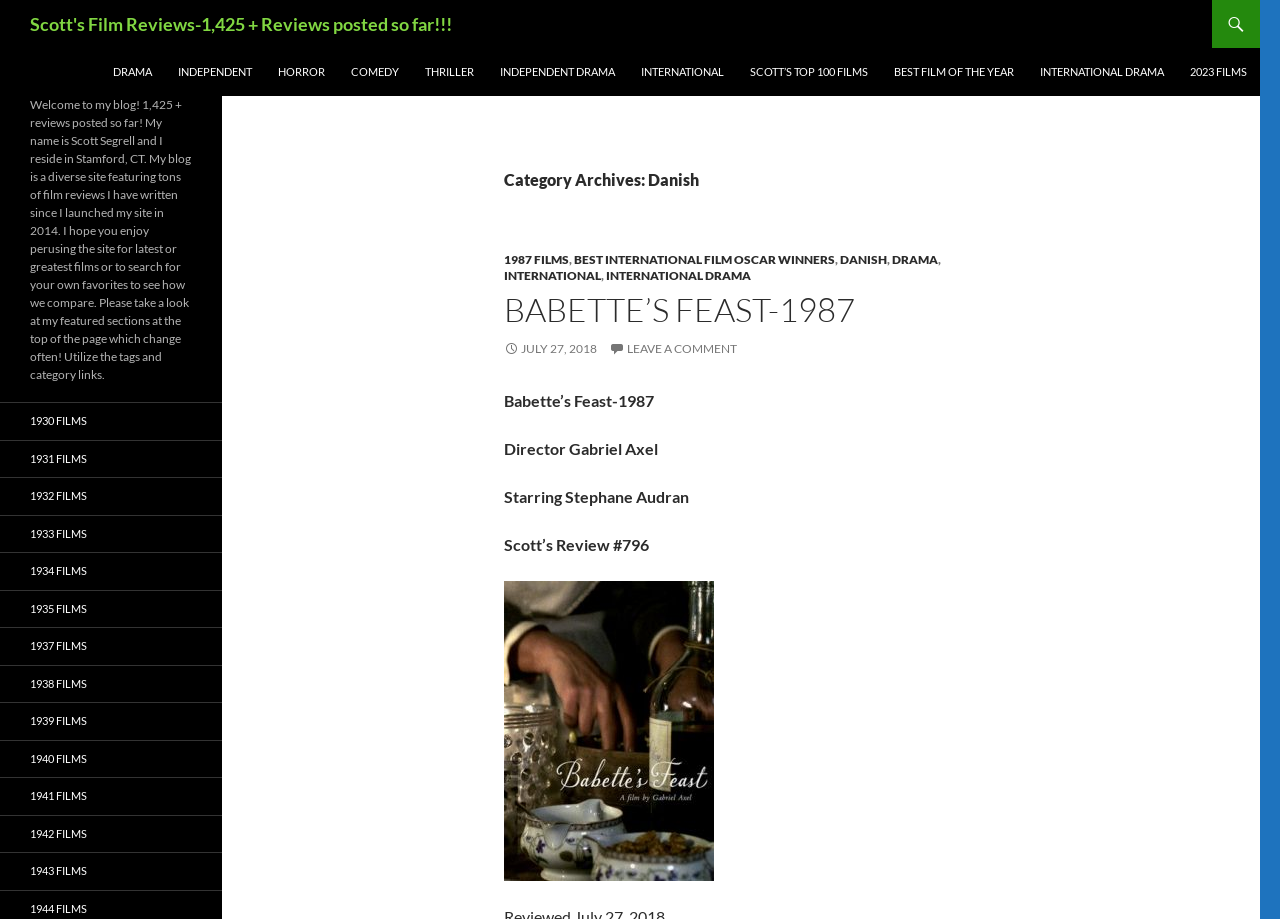Return the bounding box coordinates of the UI element that corresponds to this description: "Life Style7". The coordinates must be given as four float numbers in the range of 0 and 1, [left, top, right, bottom].

None